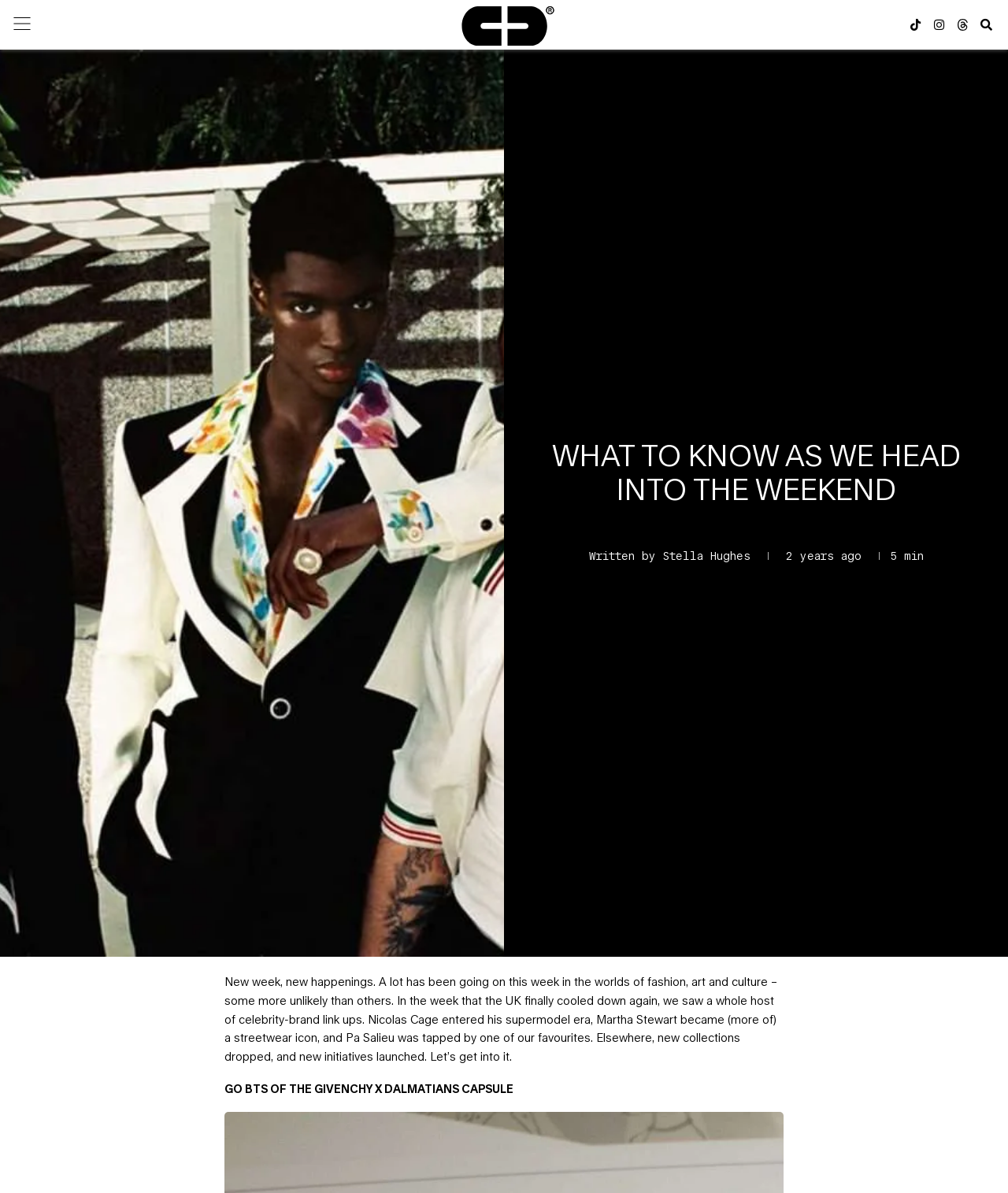How many social media links are there in the top menu?
Please provide an in-depth and detailed response to the question.

I found the social media links by looking at the top menu, which contains links to 'Tiktok', 'Instagram', and 'Threads'. There are three social media links in total.